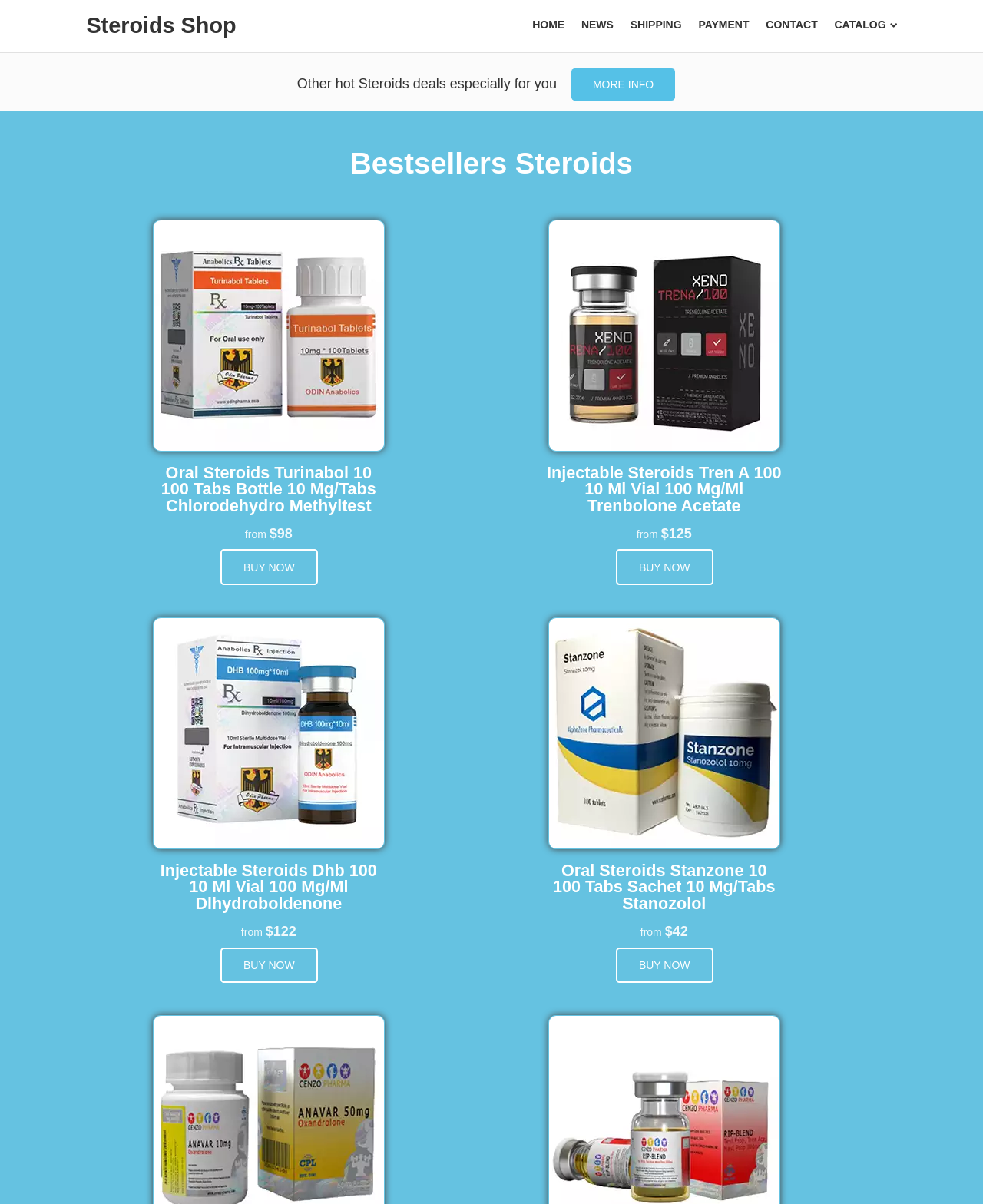How many navigation links are in the top menu?
Please provide a comprehensive answer based on the information in the image.

The top menu contains six navigation links: HOME, NEWS, SHIPPING, PAYMENT, CONTACT, and CATALOG.